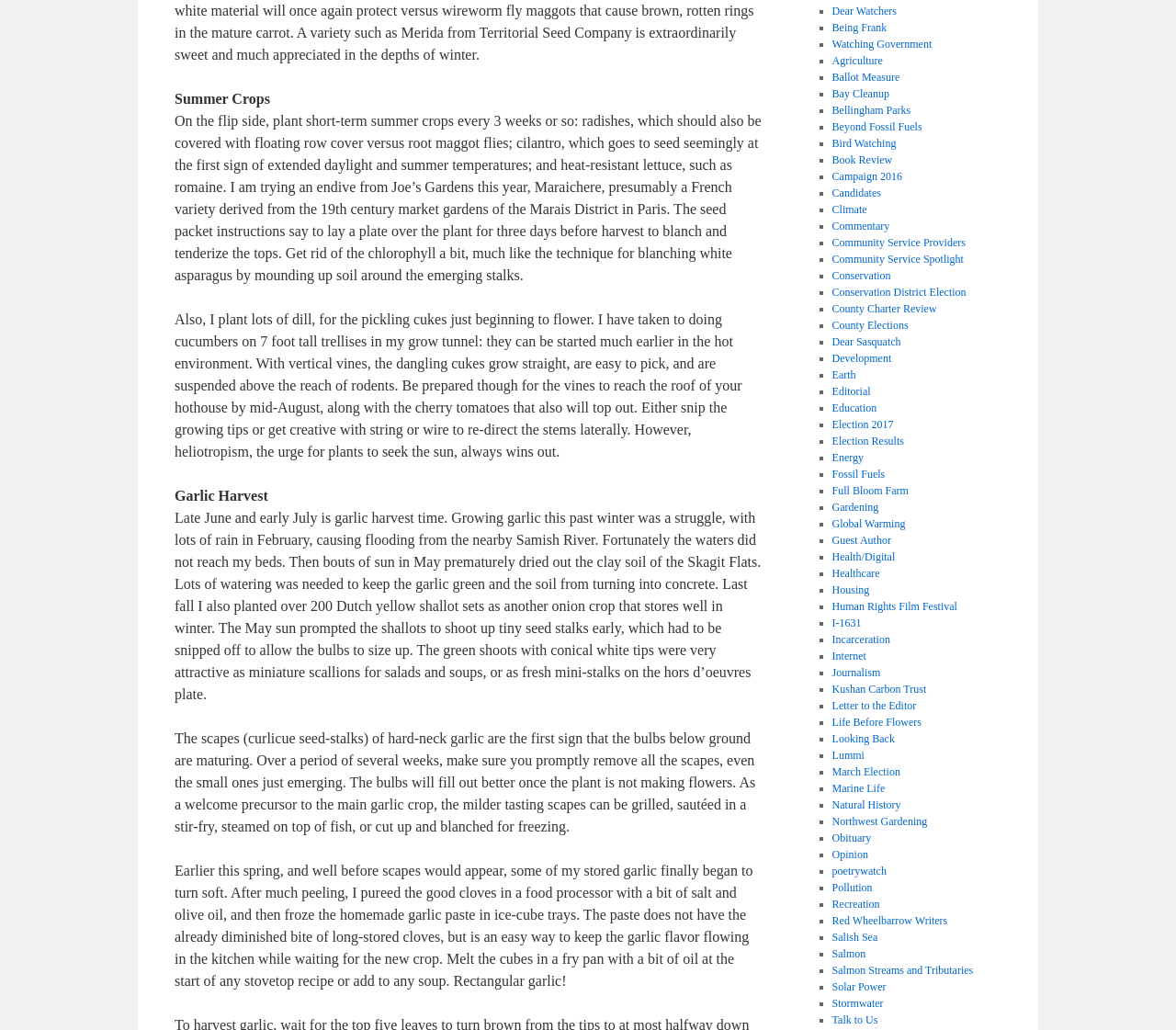Please identify the bounding box coordinates of the element's region that should be clicked to execute the following instruction: "Read about 'Garlic Harvest'". The bounding box coordinates must be four float numbers between 0 and 1, i.e., [left, top, right, bottom].

[0.148, 0.474, 0.228, 0.489]